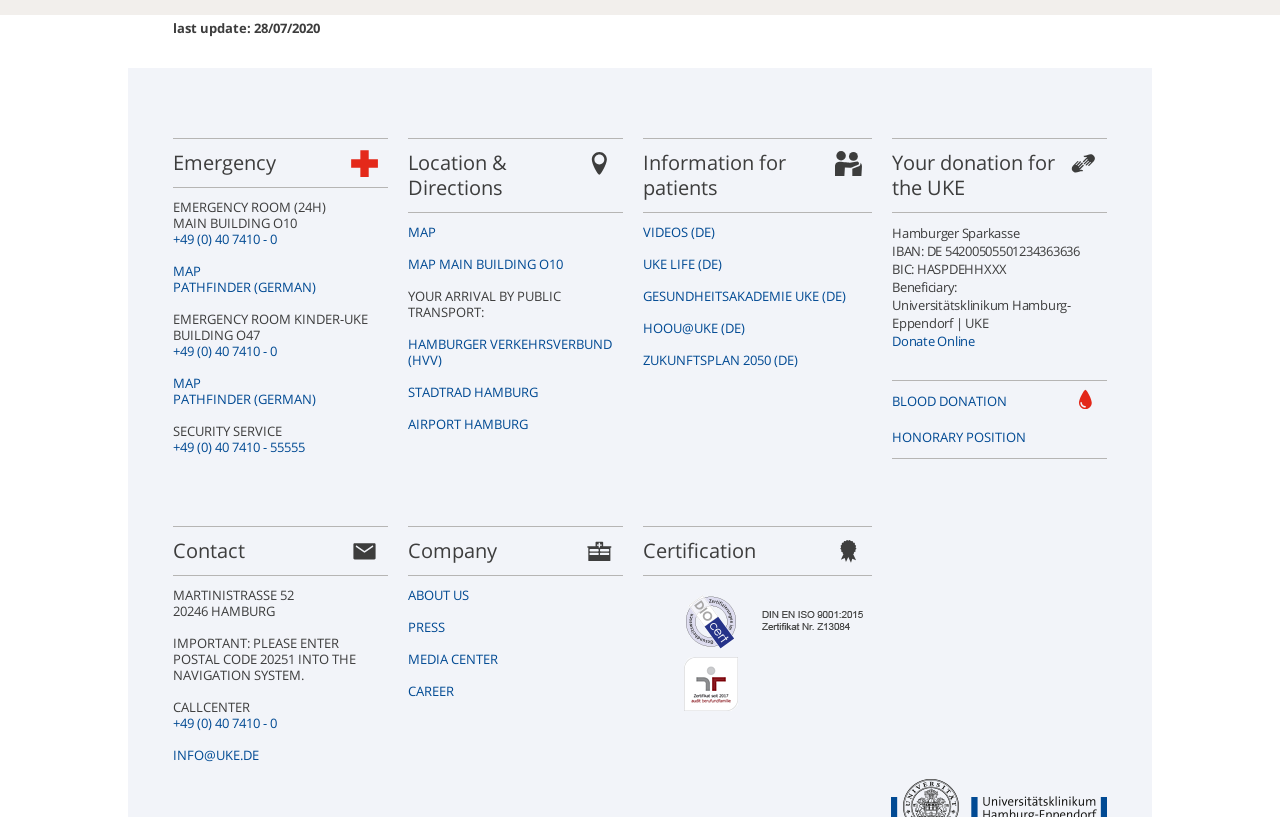Respond to the following query with just one word or a short phrase: 
How many images are there in the patient services section?

1